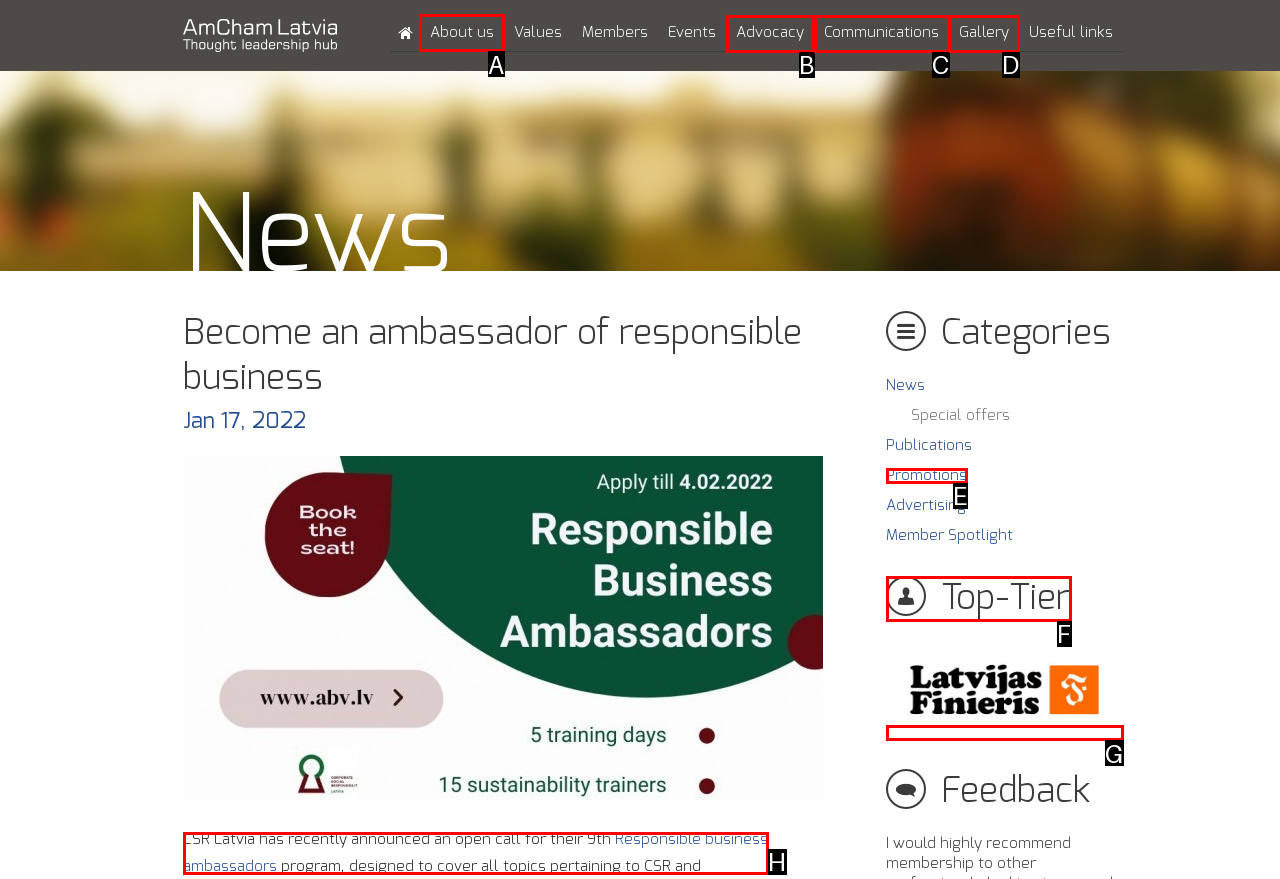Which lettered option should be clicked to perform the following task: Click on About us
Respond with the letter of the appropriate option.

A